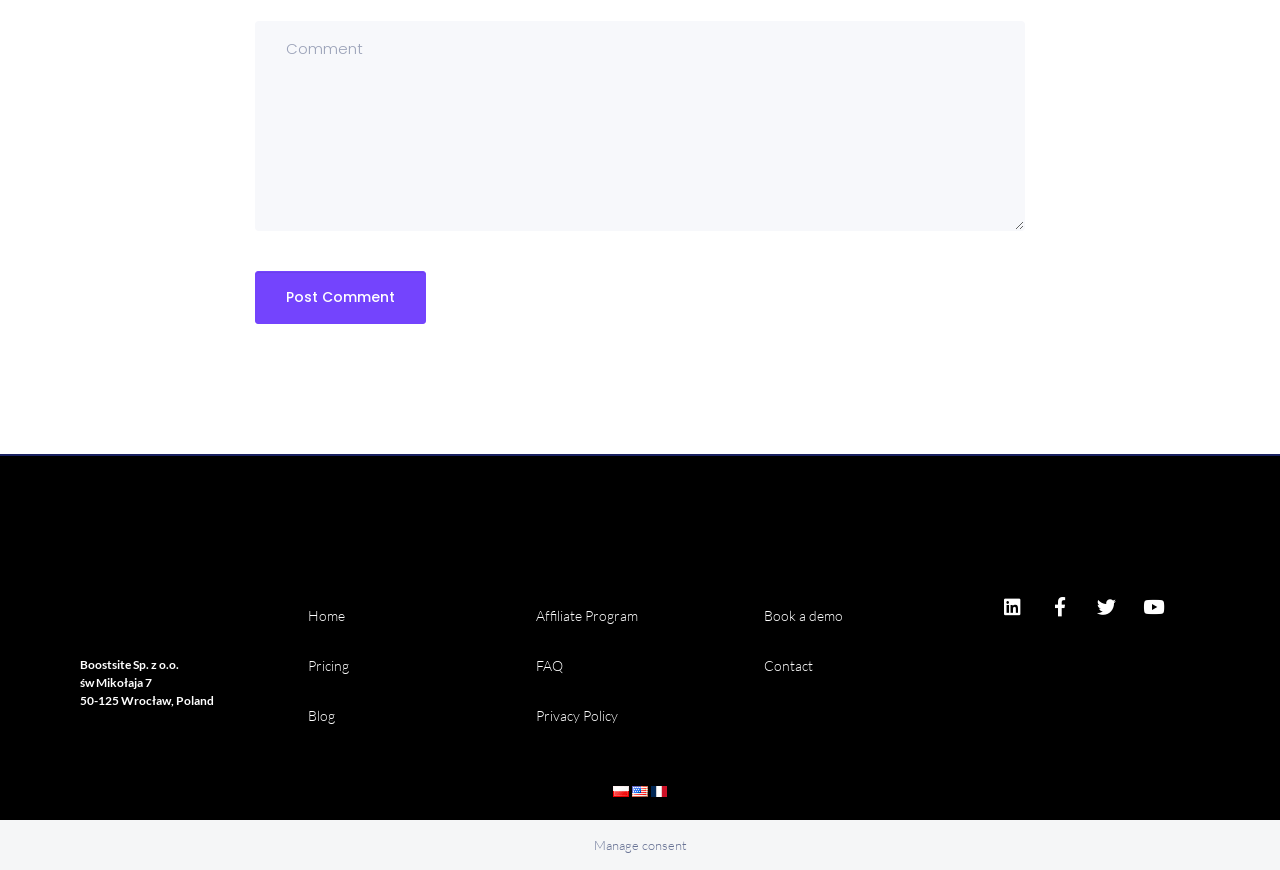Using the provided element description "Facebook-f", determine the bounding box coordinates of the UI element.

[0.812, 0.674, 0.844, 0.722]